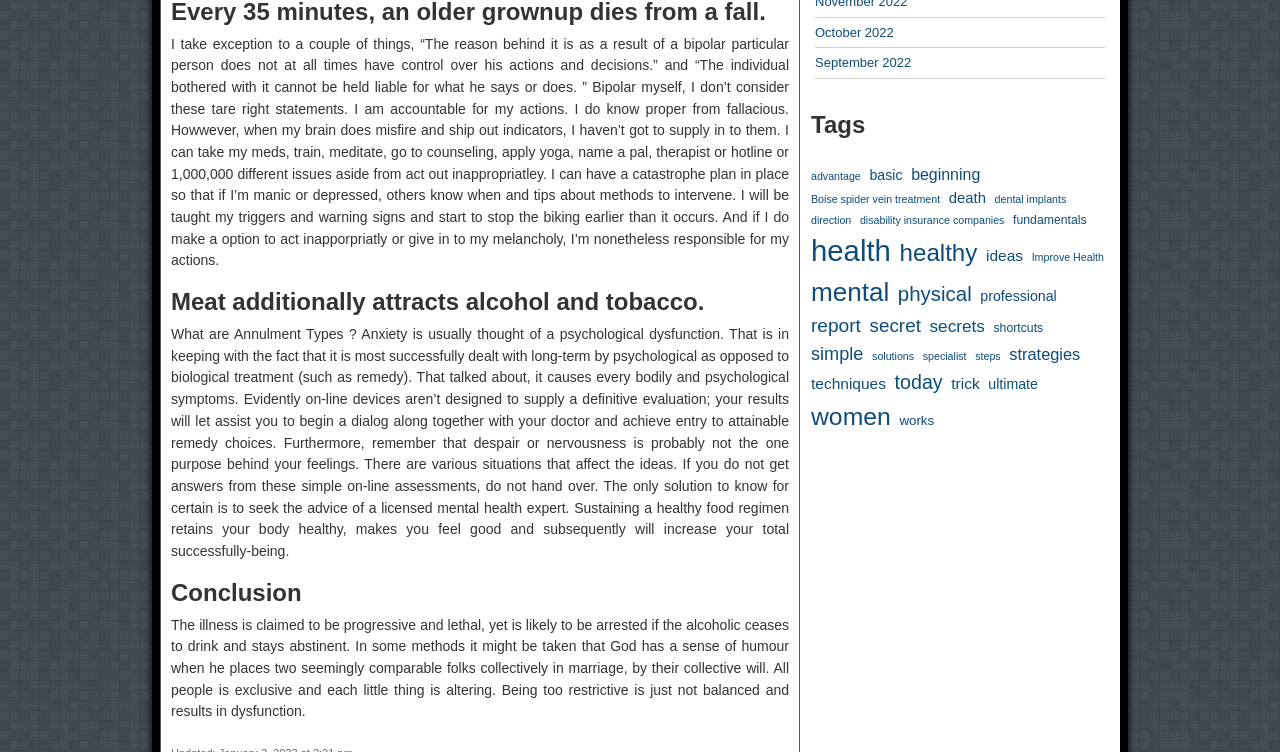Use one word or a short phrase to answer the question provided: 
How many links are there under the 'Tags' heading?

34